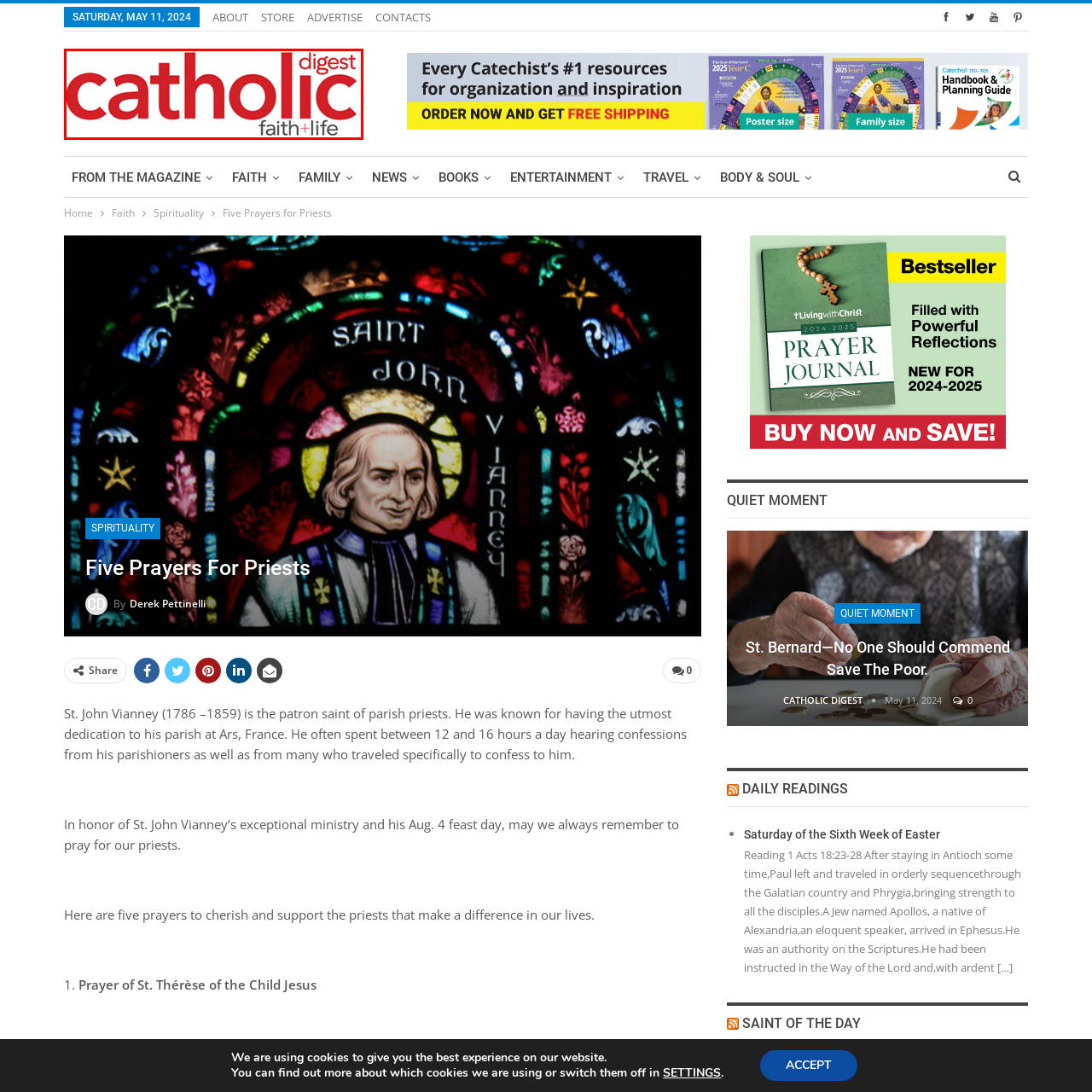Provide an in-depth caption for the picture enclosed by the red frame.

The image features the logo of "Catholic Digest," which highlights the publication's focus on faith and life within the Catholic community. The word "catholic" is prominently displayed in a bold red typeface, symbolizing vibrancy and passion, while "digest" is presented in a more understated manner, suggesting a thoughtful collection of content. The addition of "faith + life" further emphasizes the magazine's commitment to exploring the intersection of spirituality and everyday experiences, appealing to readers seeking inspiration and guidance in their faith journeys. This logo serves as a recognizable emblem for the readership of Catholic Digest, reflecting its mission to engage and support the Catholic community.